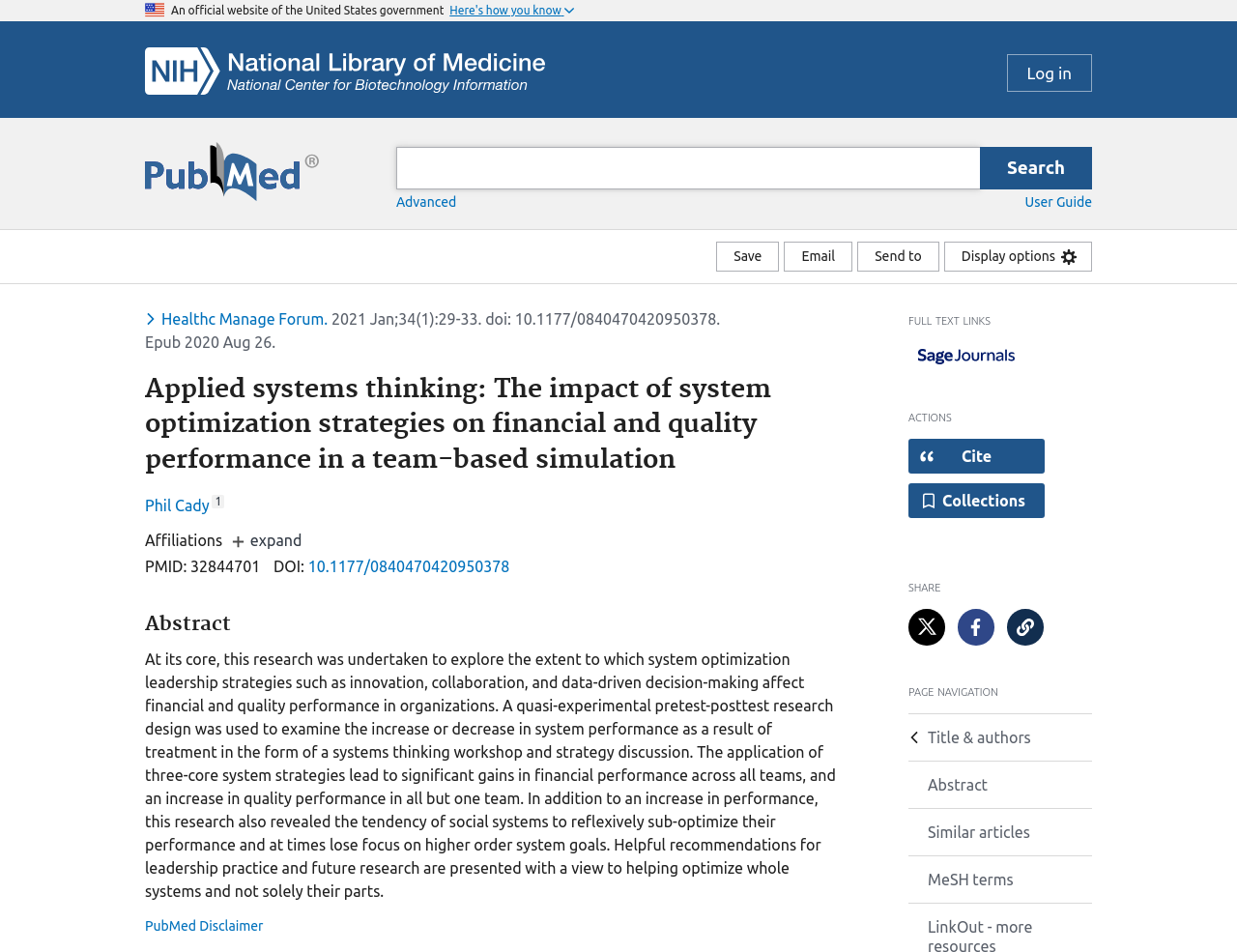Identify the bounding box coordinates for the UI element described as: "Send to". The coordinates should be provided as four floats between 0 and 1: [left, top, right, bottom].

[0.693, 0.254, 0.759, 0.285]